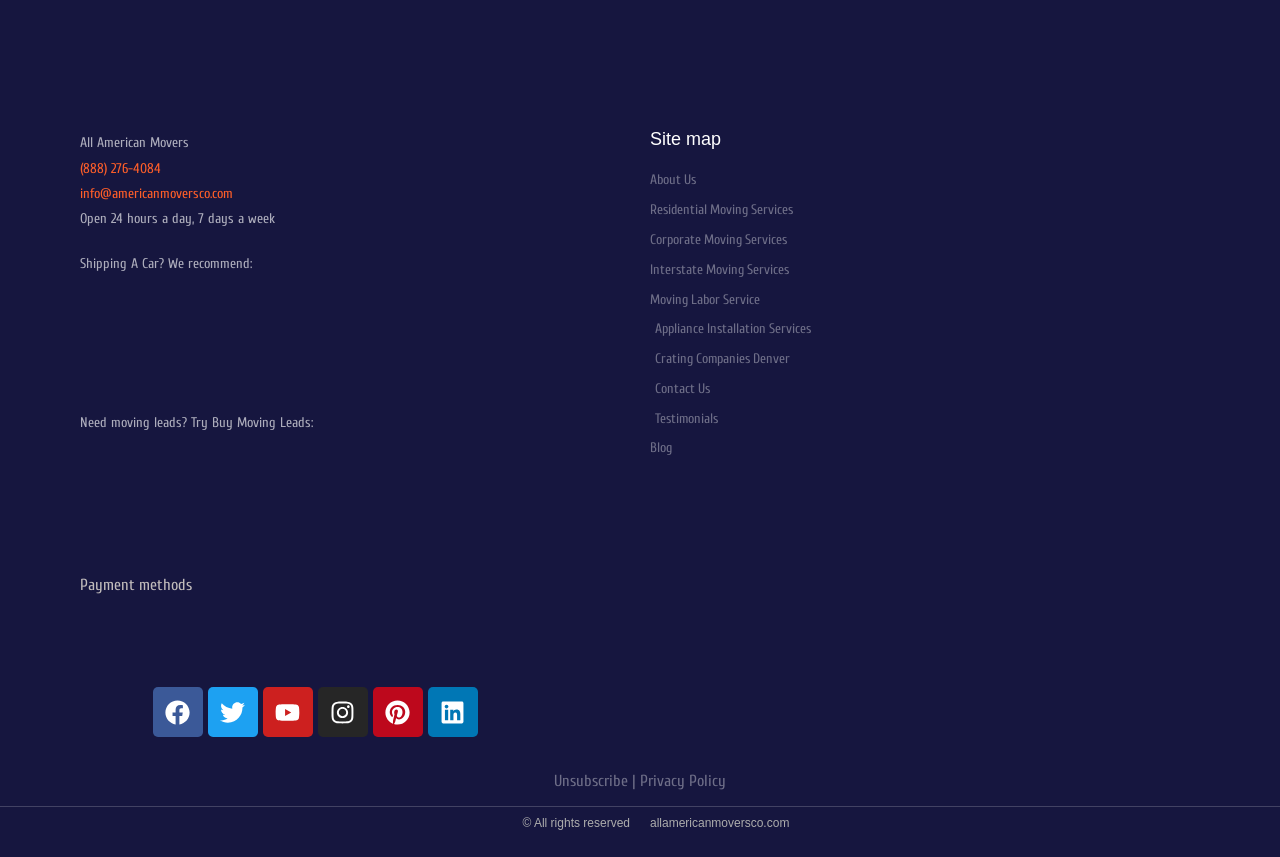What is the recommended shipping company?
Please provide a detailed answer to the question.

The recommended shipping company is obtained from the link element 'shipvehicles-logo' which is located near the top of the webpage, suggesting it is a recommended partner or service.